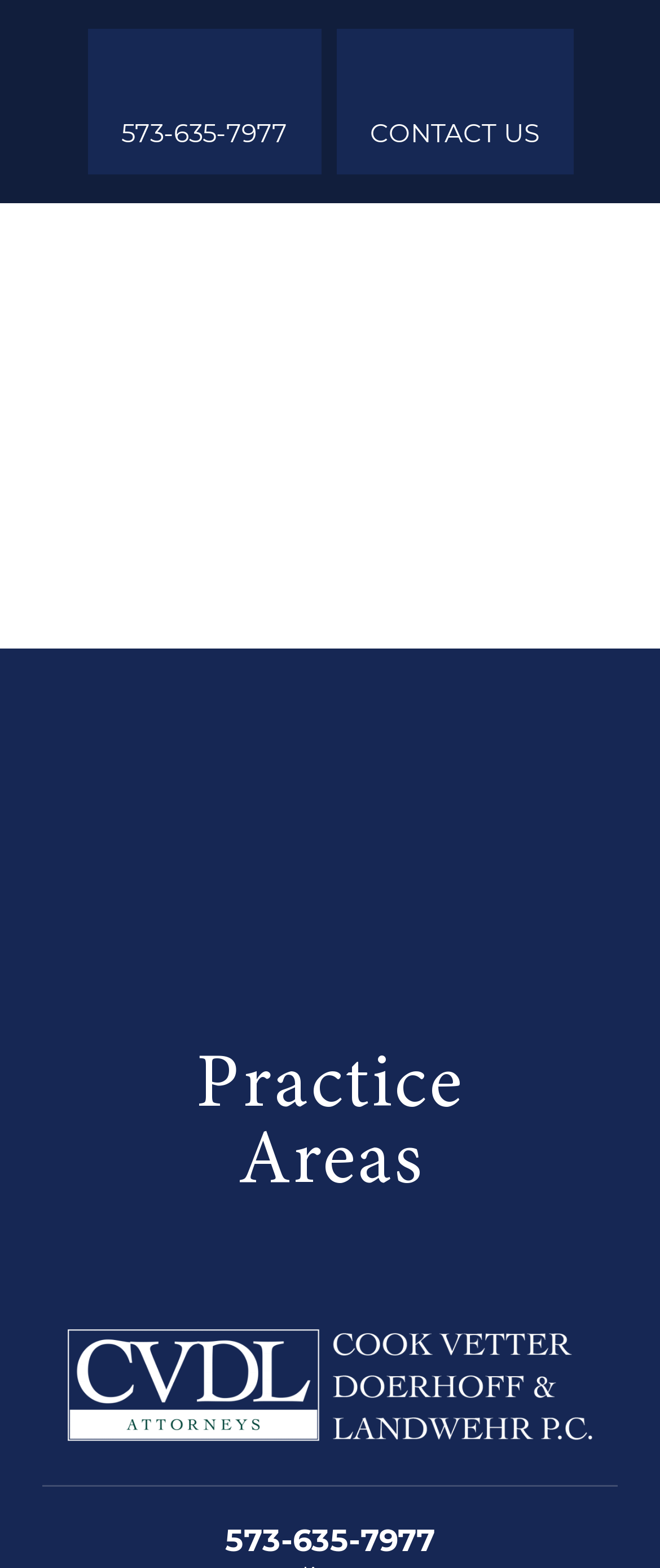Find the bounding box of the UI element described as: "LLC Formation and Corporate Transactions". The bounding box coordinates should be given as four float values between 0 and 1, i.e., [left, top, right, bottom].

[0.046, 0.666, 0.622, 0.717]